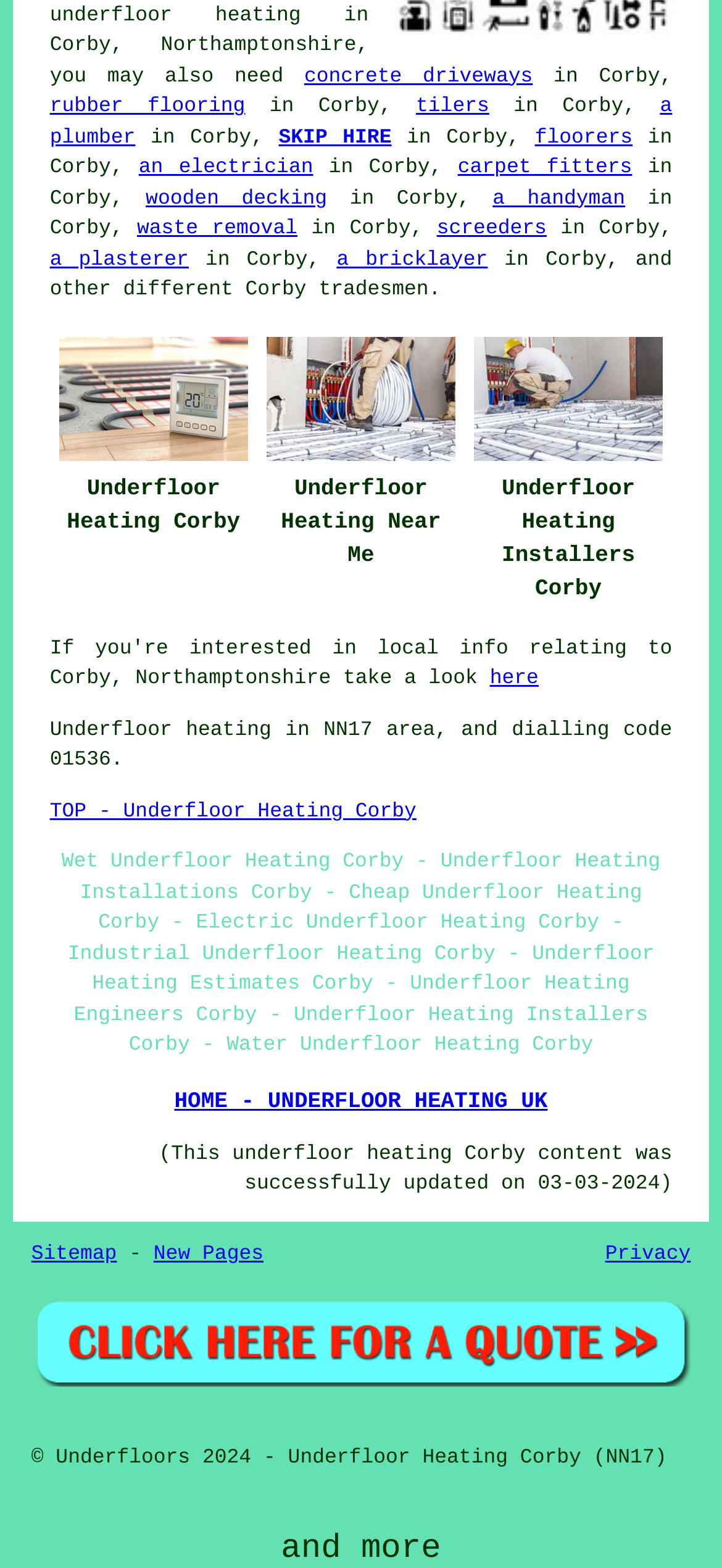Please analyze the image and provide a thorough answer to the question:
What is the area code for Corby?

I found the area code for Corby by looking at the StaticText element with the content 'Underfloor heating in NN17 area, and dialling code 01536.' This text explicitly mentions the area code for Corby.